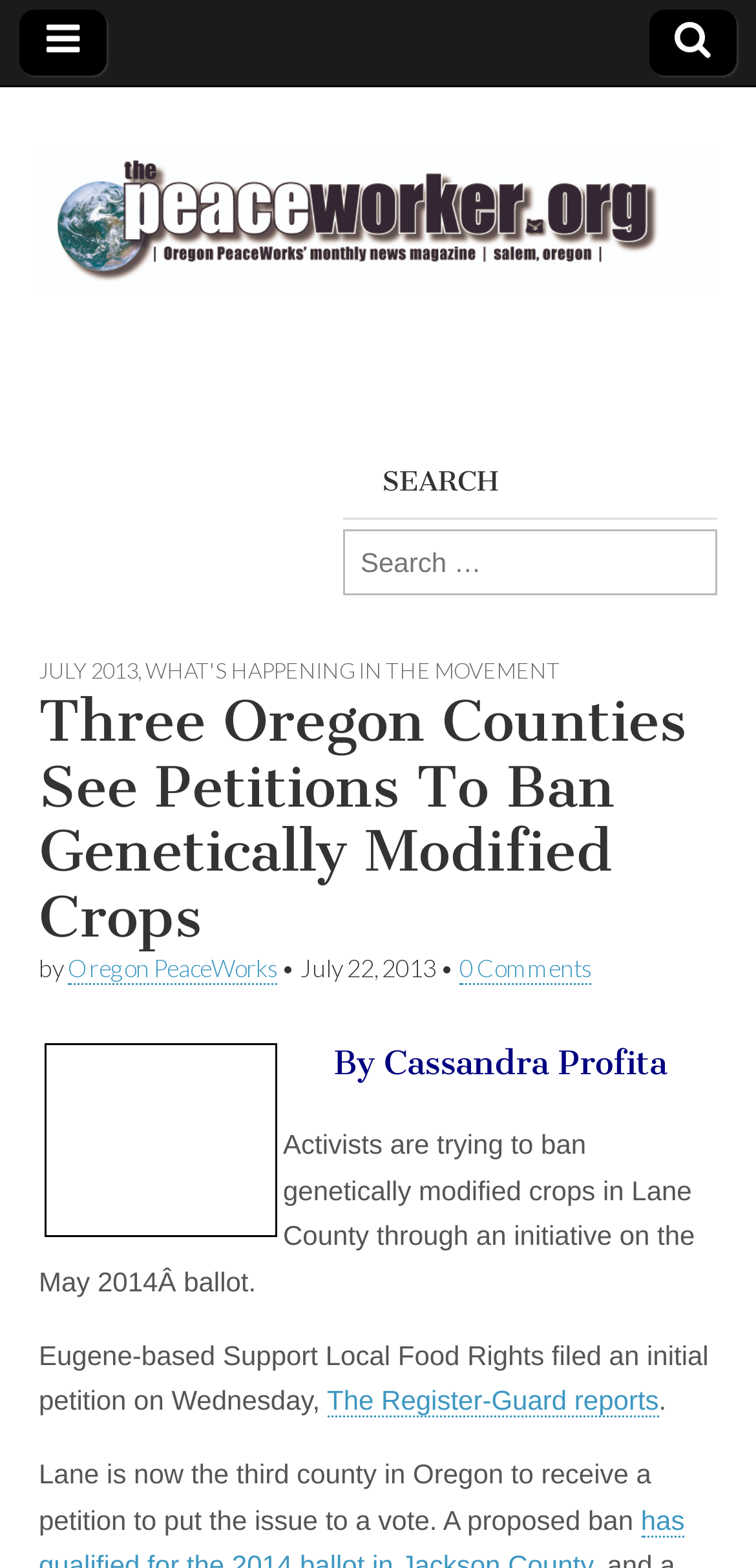Locate the bounding box of the user interface element based on this description: "July 2013".

[0.051, 0.419, 0.182, 0.435]